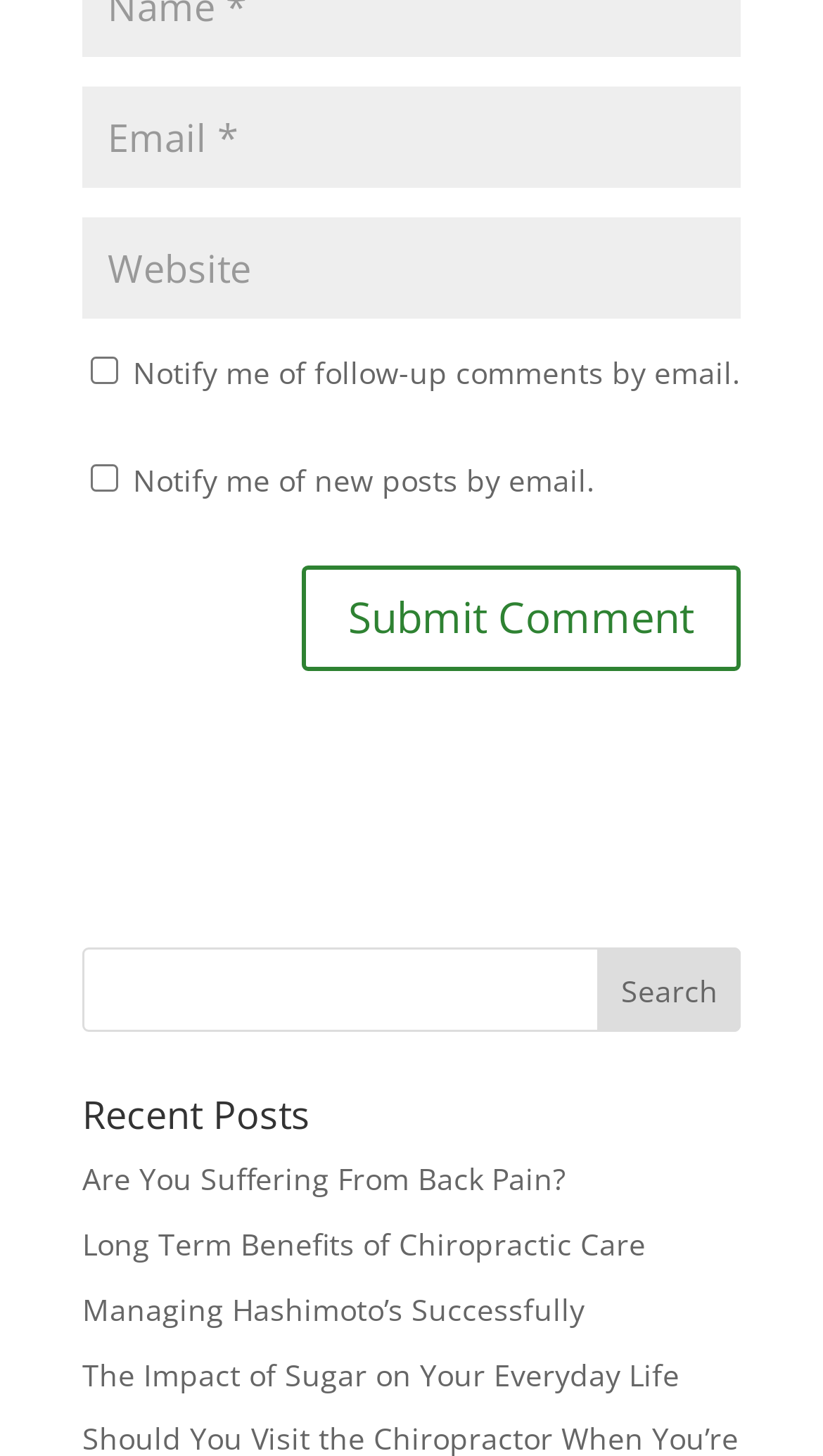Show me the bounding box coordinates of the clickable region to achieve the task as per the instruction: "Submit a comment".

[0.367, 0.389, 0.9, 0.461]